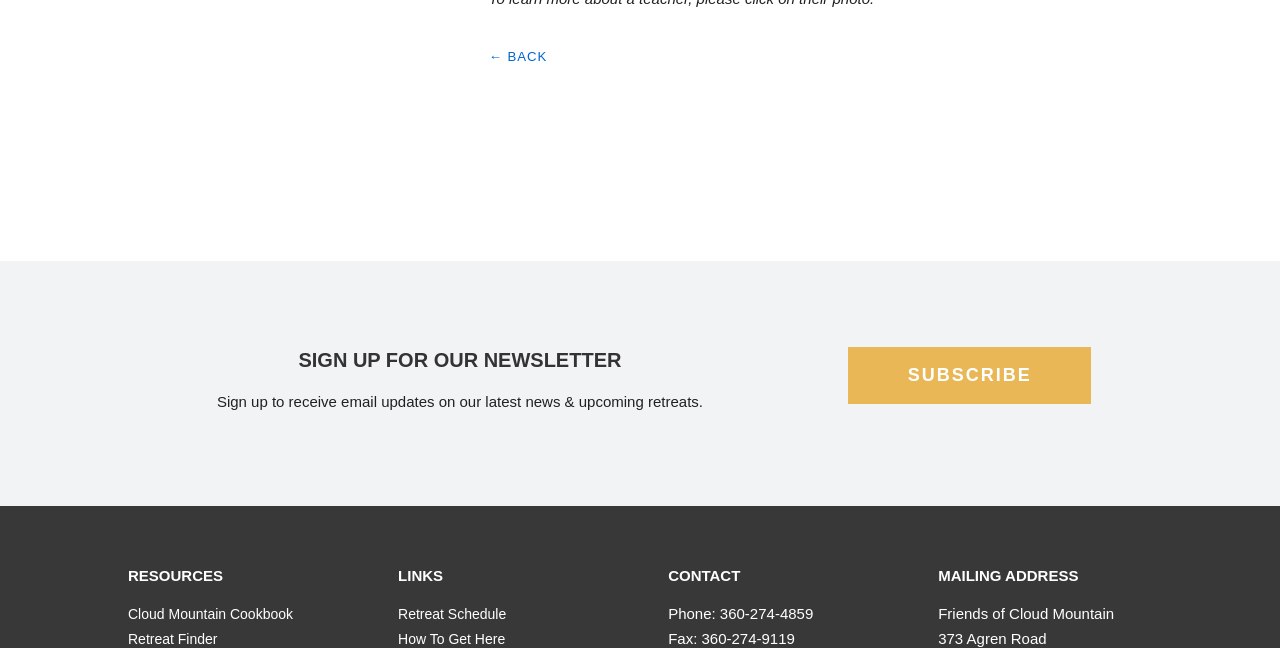Find the bounding box coordinates for the UI element that matches this description: "Cloud Mountain Cookbook".

[0.1, 0.935, 0.229, 0.959]